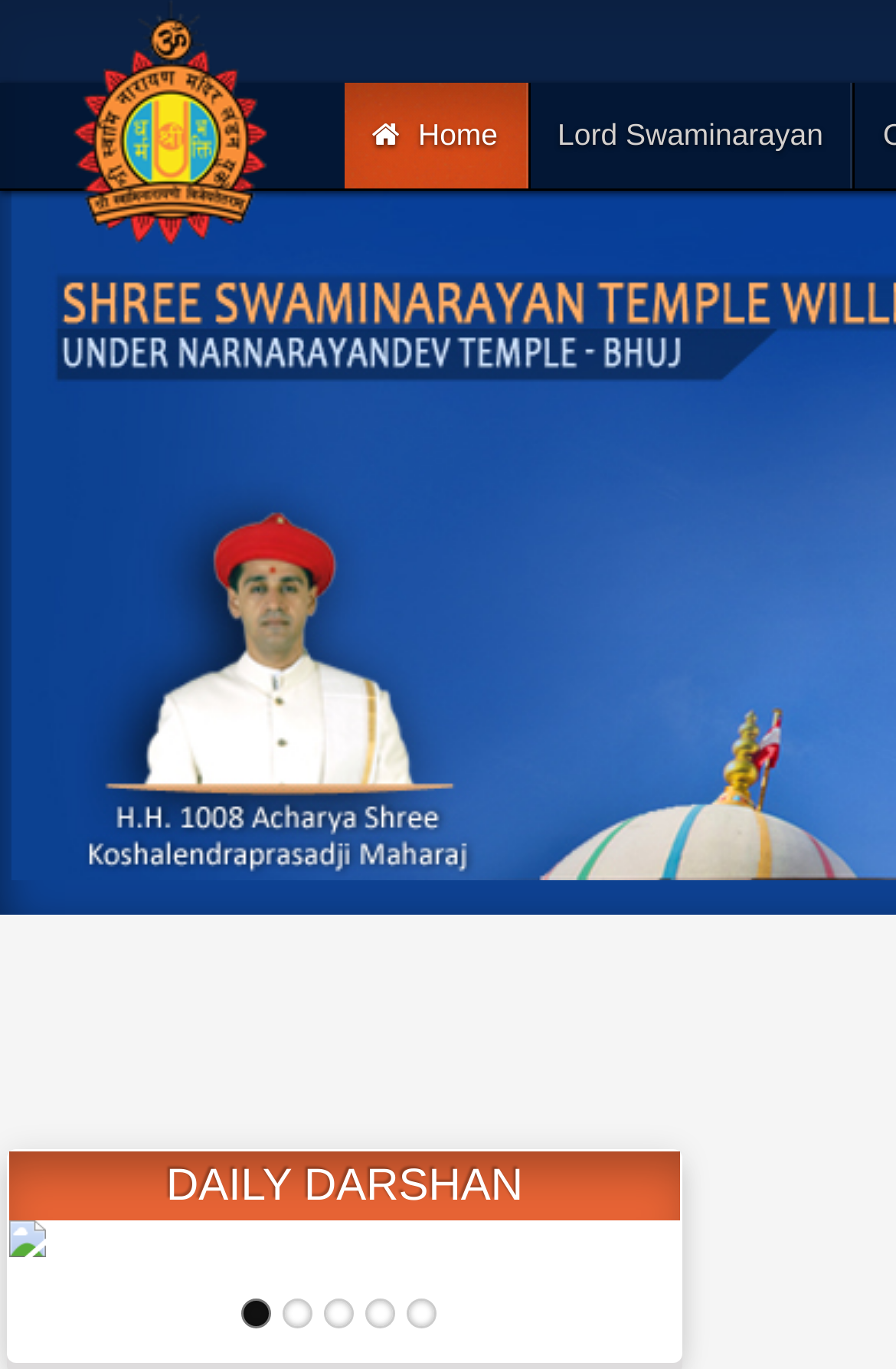Answer the question below with a single word or a brief phrase: 
What is the purpose of the image?

Daily Darshan